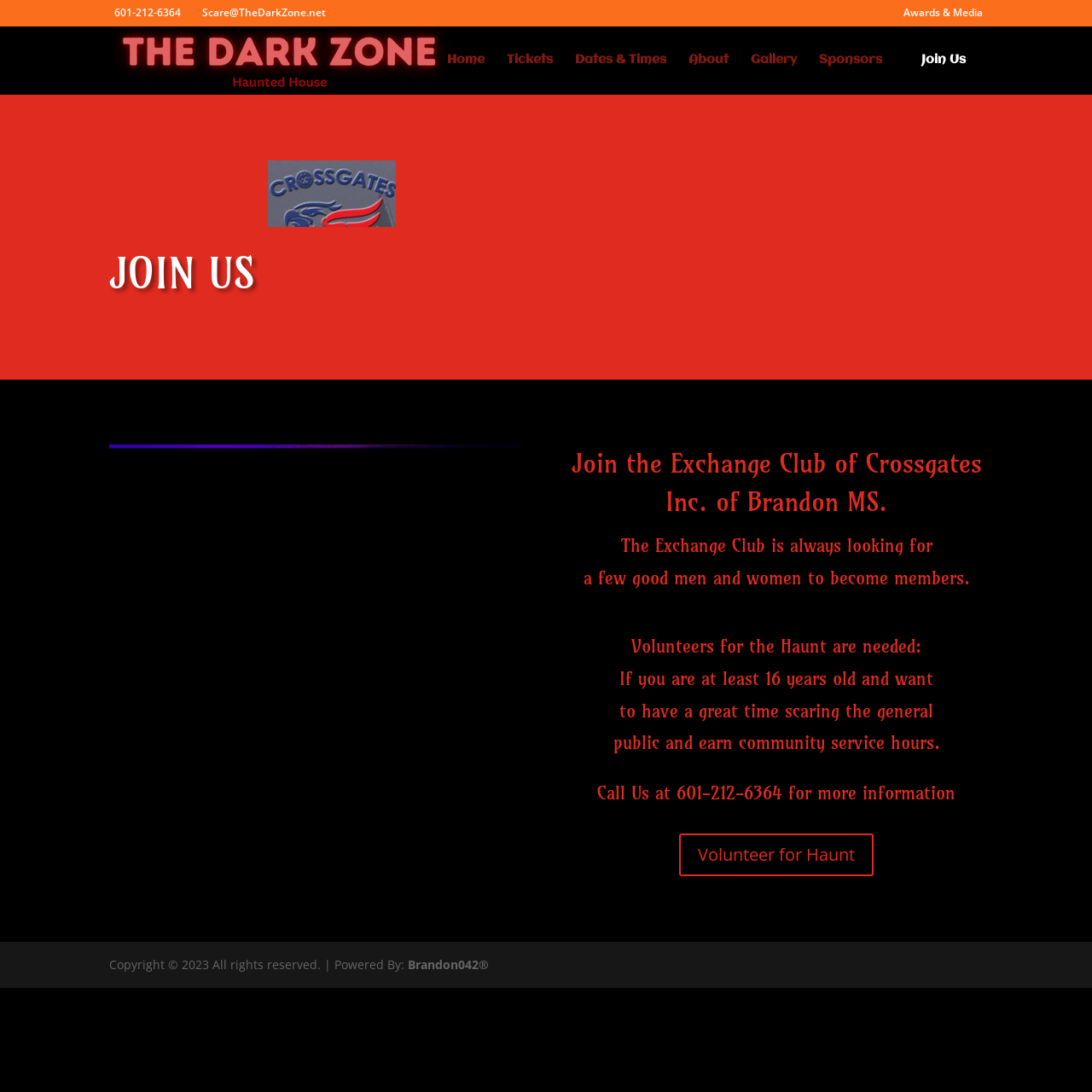What is the minimum age requirement to volunteer for the haunt?
Give a detailed response to the question by analyzing the screenshot.

The minimum age requirement can be found in the article section, where it is mentioned as a requirement for volunteering for the haunt.